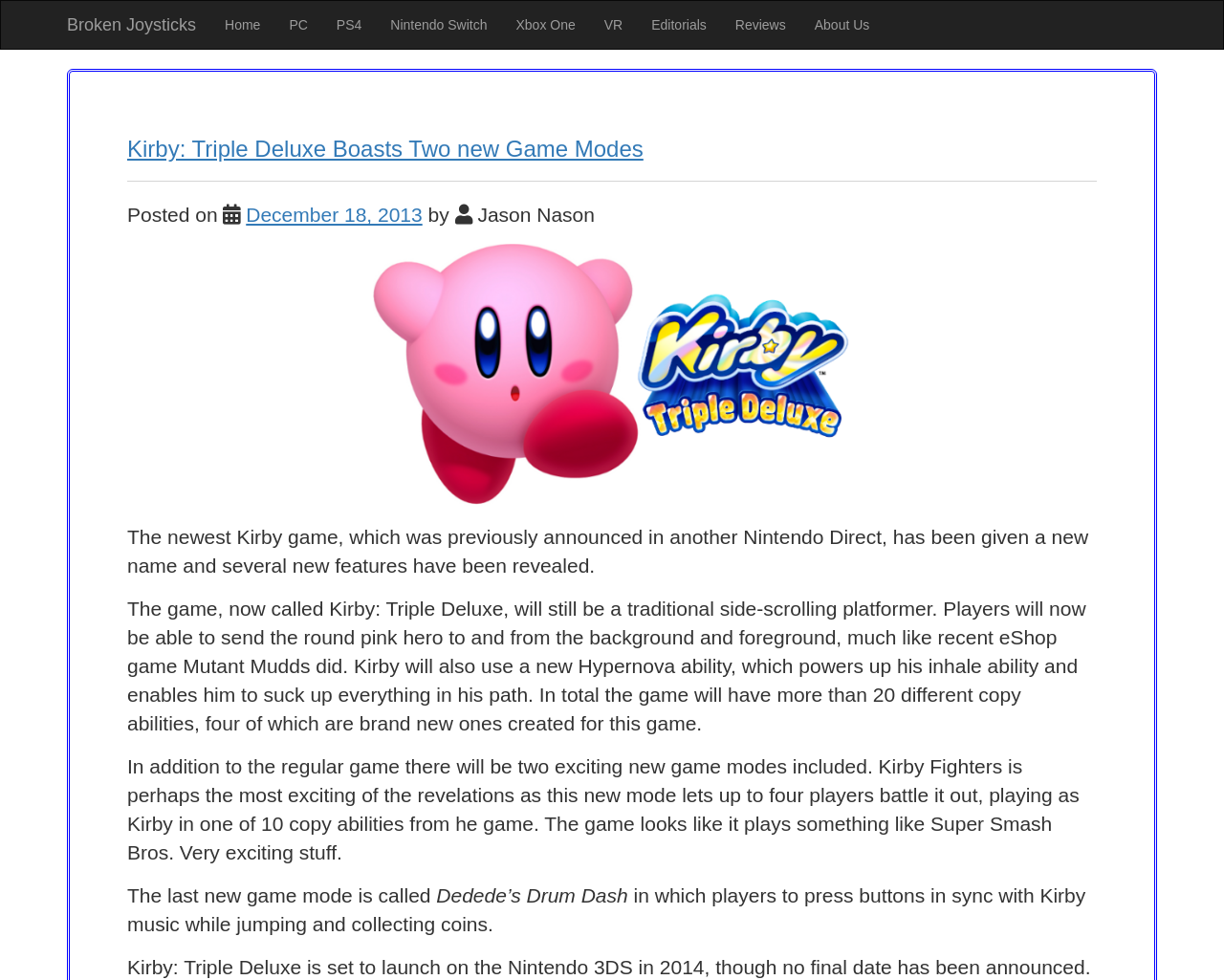What is the name of the new game mode that lets up to four players battle it out?
Could you answer the question in a detailed manner, providing as much information as possible?

The answer can be found in the StaticText element with the text 'Kirby Fighters is perhaps the most exciting of the revelations as this new mode lets up to four players battle it out, playing as Kirby in one of 10 copy abilities from he game.'